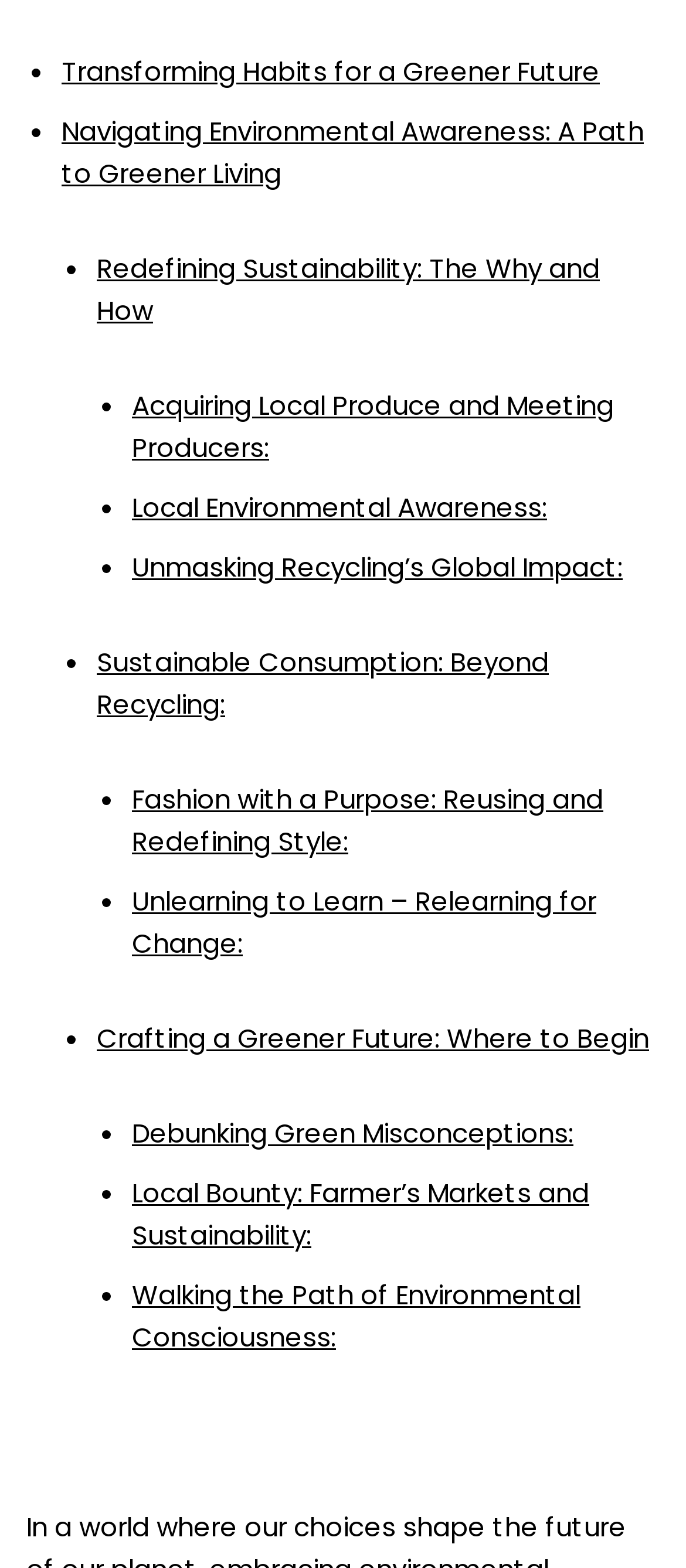Pinpoint the bounding box coordinates of the clickable area needed to execute the instruction: "Read 'Redefining Sustainability: The Why and How'". The coordinates should be specified as four float numbers between 0 and 1, i.e., [left, top, right, bottom].

[0.141, 0.159, 0.874, 0.21]